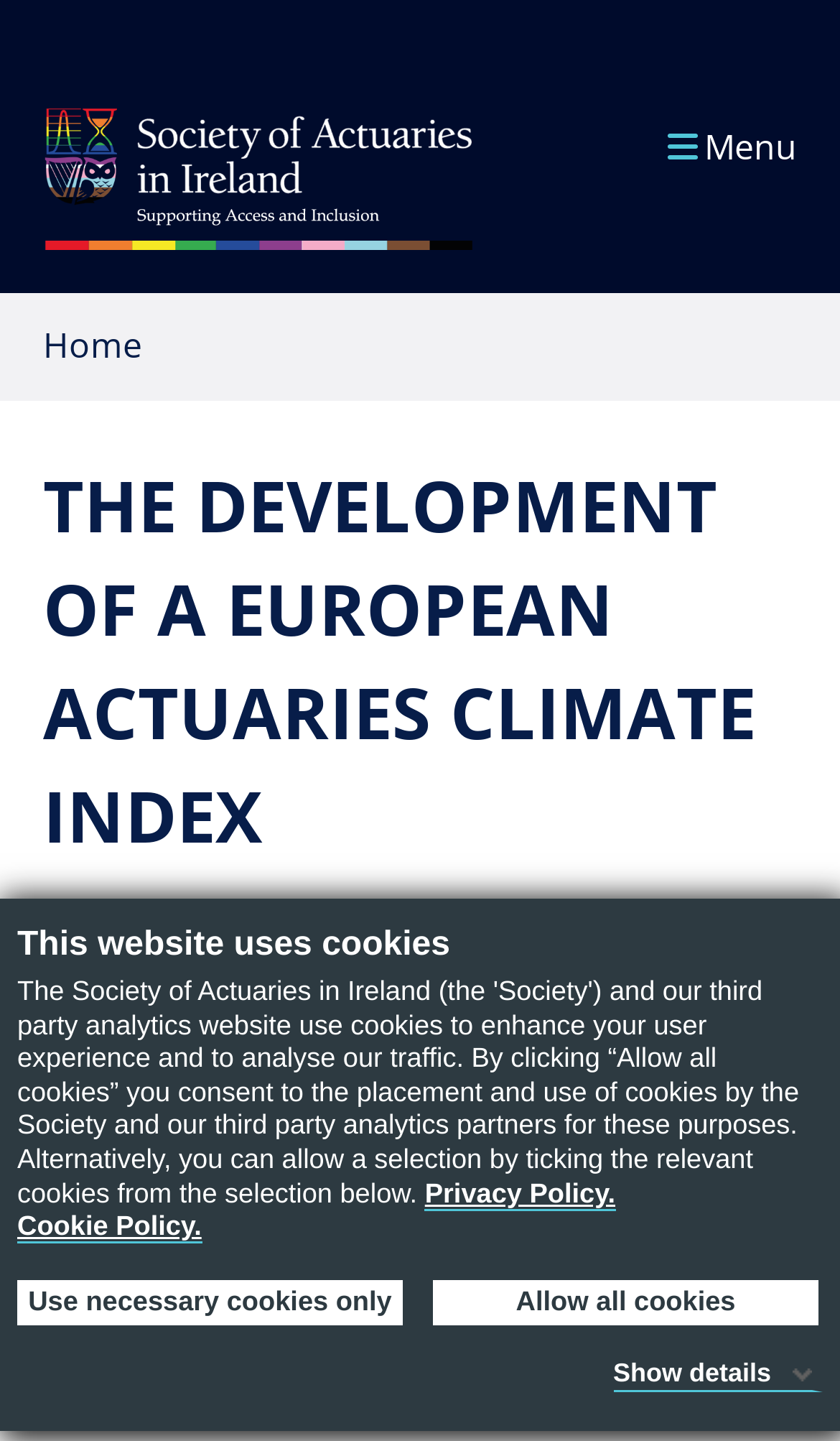Find the bounding box coordinates for the HTML element described in this sentence: "Menu". Provide the coordinates as four float numbers between 0 and 1, in the format [left, top, right, bottom].

[0.792, 0.072, 0.949, 0.132]